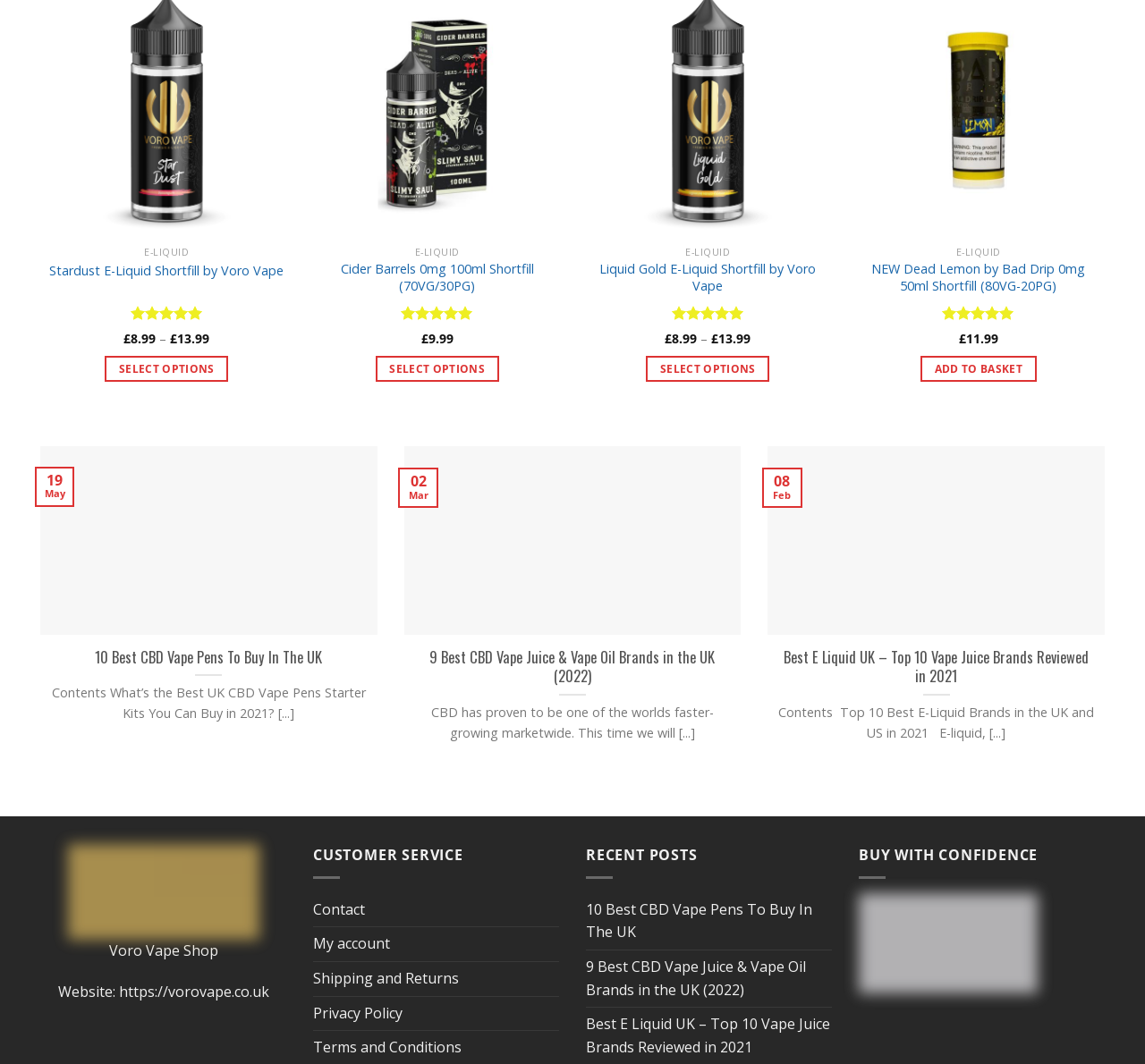Please locate the bounding box coordinates of the element's region that needs to be clicked to follow the instruction: "Go to Voro Vape Shop". The bounding box coordinates should be provided as four float numbers between 0 and 1, i.e., [left, top, right, bottom].

[0.035, 0.791, 0.25, 0.881]